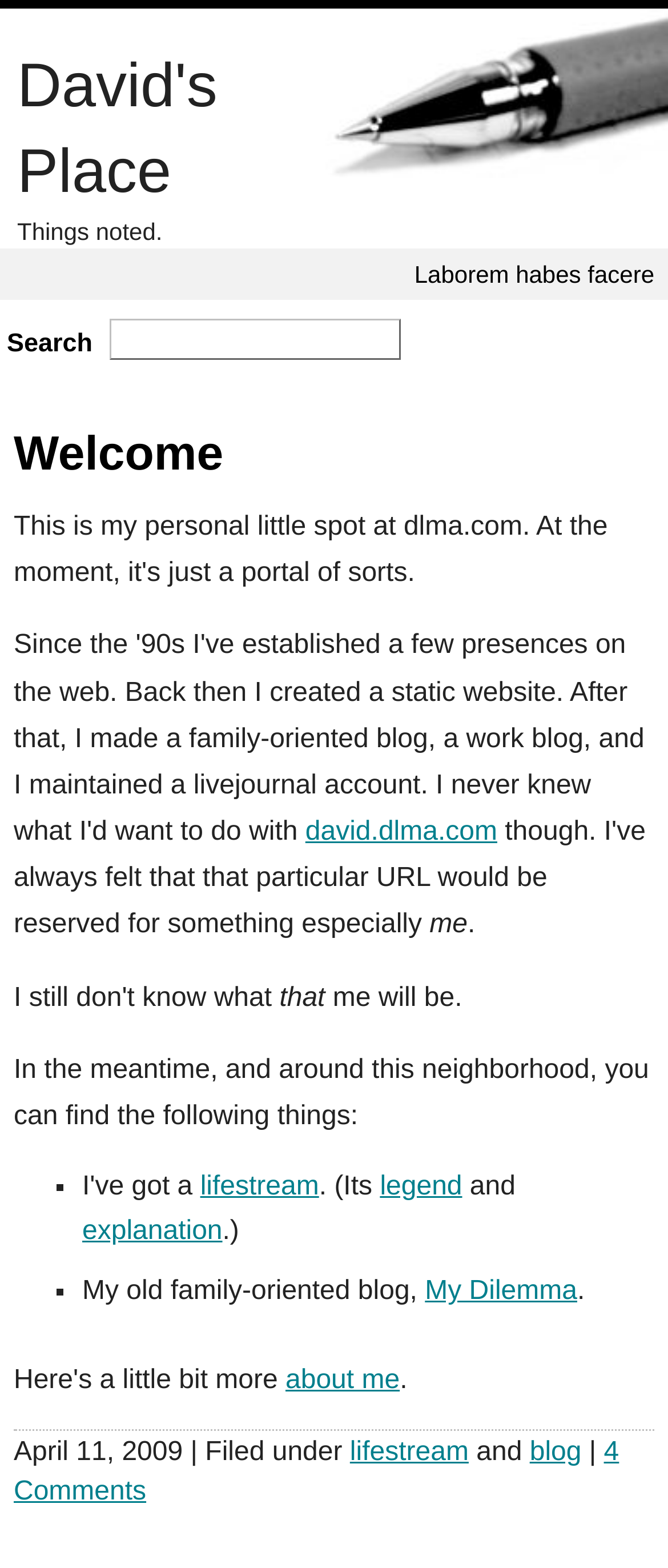What is the name of the blog?
Please describe in detail the information shown in the image to answer the question.

The name of the blog can be found in the top-left corner of the webpage, where it says 'blog - David's Place'.